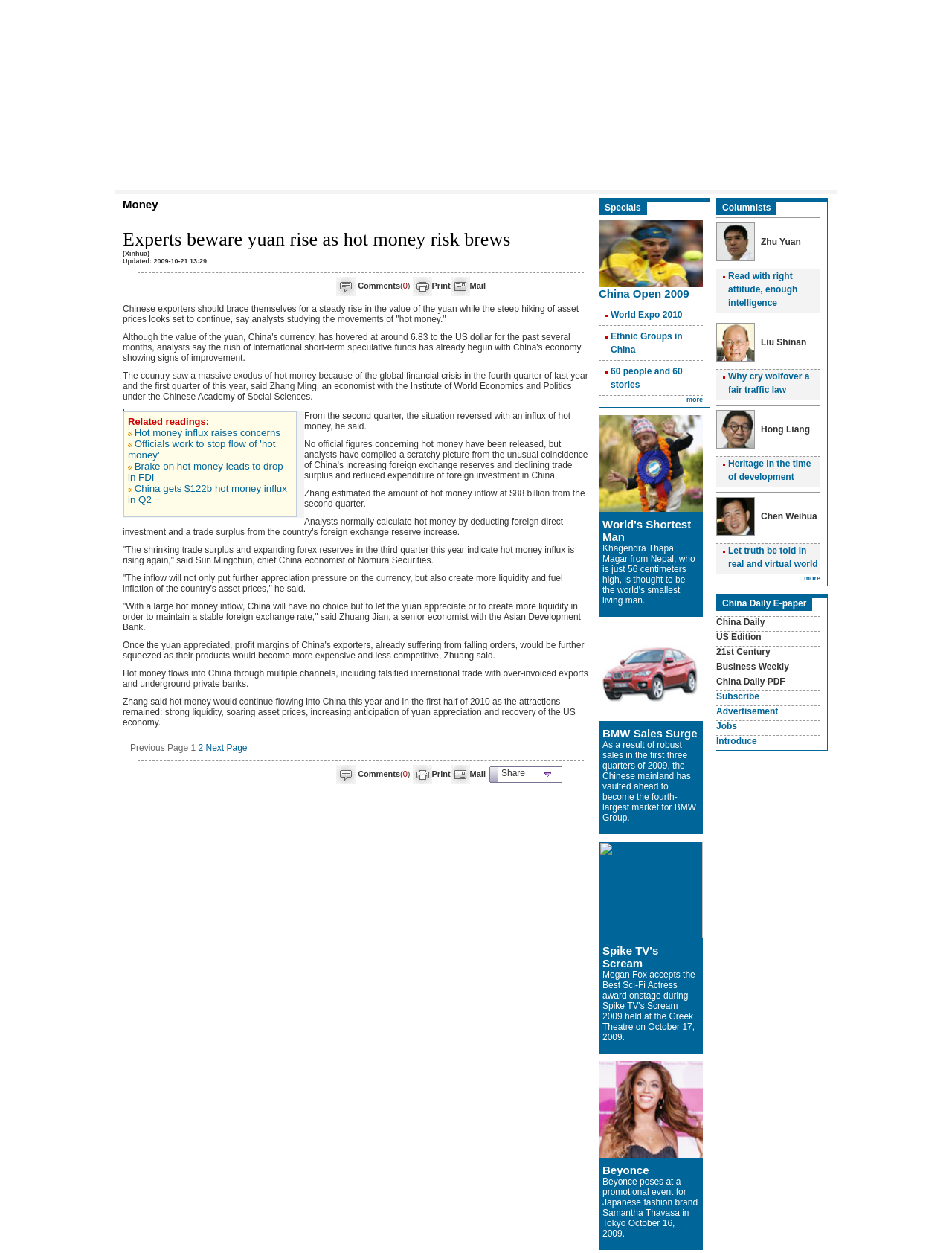Locate the bounding box coordinates of the item that should be clicked to fulfill the instruction: "Click on the 'Comments(0)' link".

[0.376, 0.224, 0.431, 0.232]